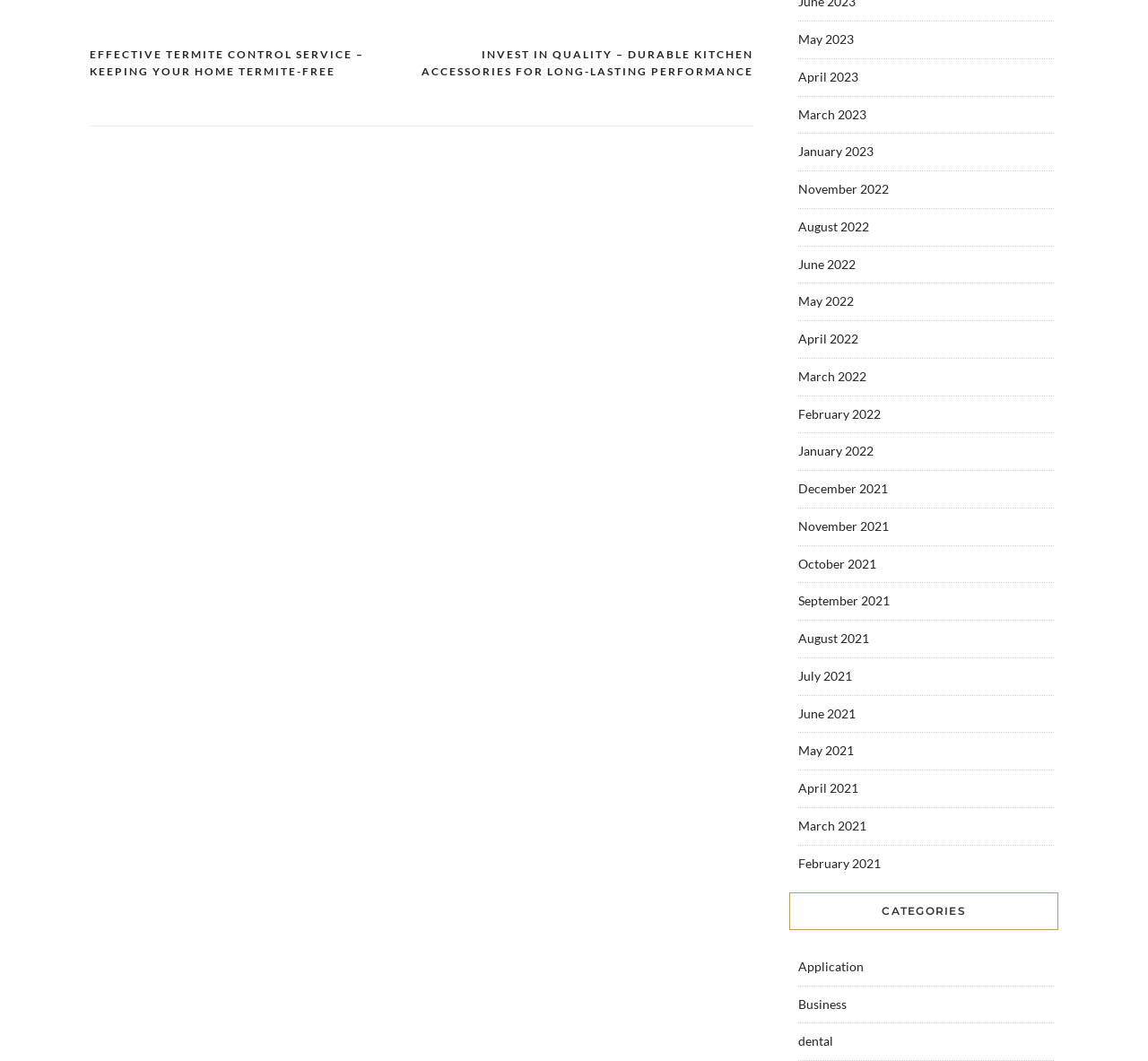Point out the bounding box coordinates of the section to click in order to follow this instruction: "Navigate to the next page".

[0.367, 0.043, 0.656, 0.076]